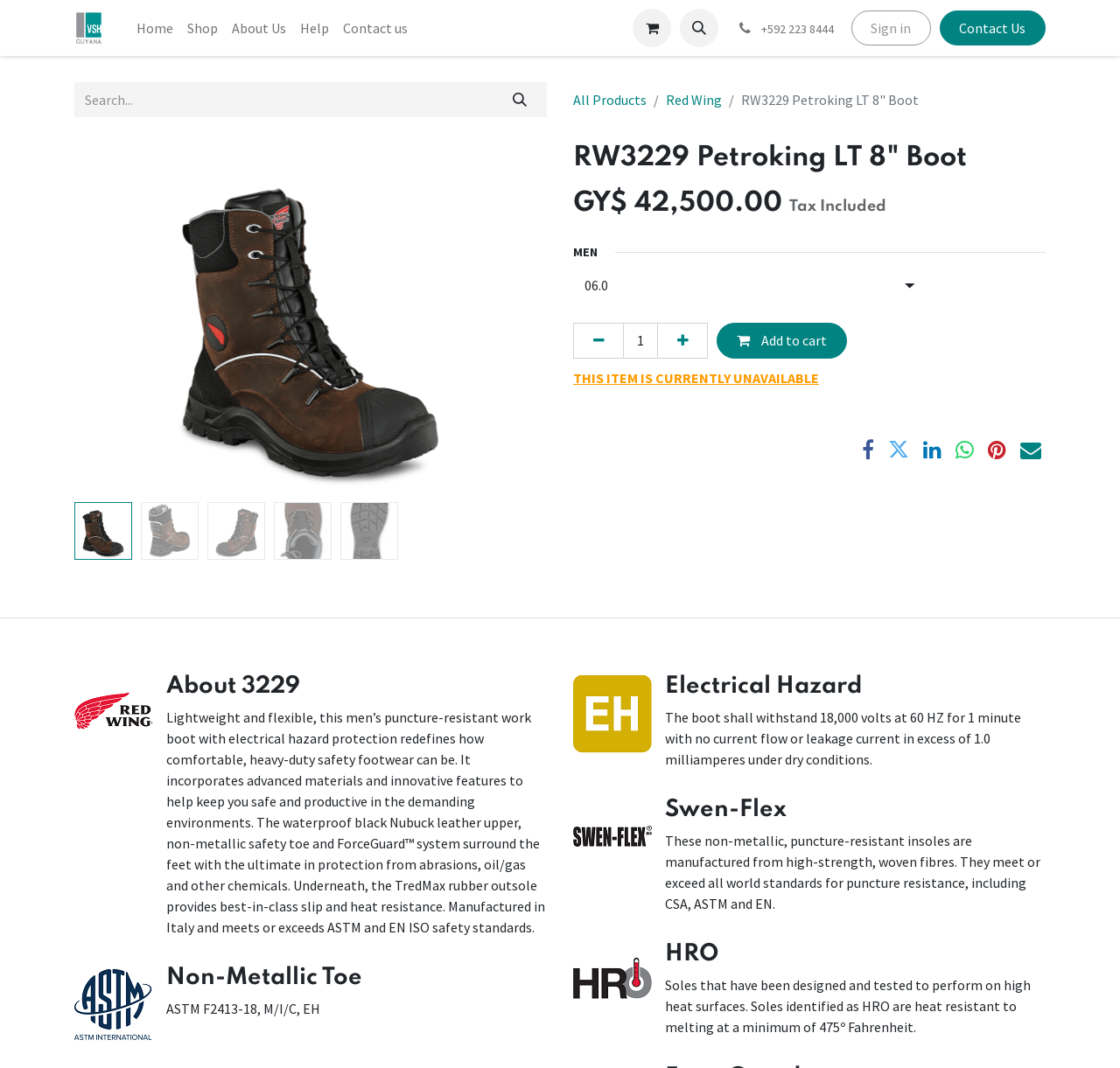Highlight the bounding box of the UI element that corresponds to this description: "aria-label="Email"".

[0.911, 0.411, 0.93, 0.431]